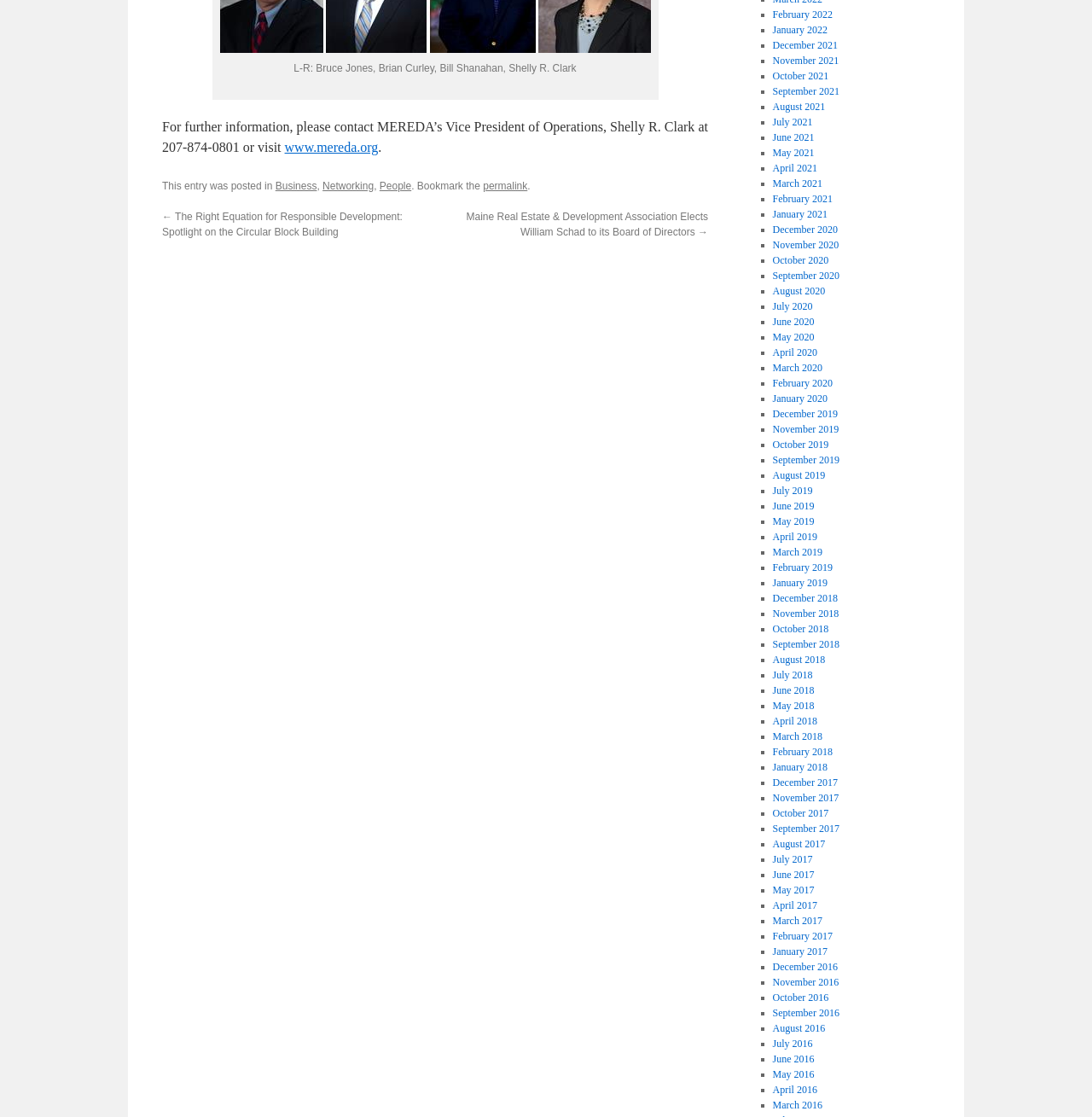Identify the bounding box for the UI element described as: "Business". Ensure the coordinates are four float numbers between 0 and 1, formatted as [left, top, right, bottom].

[0.252, 0.161, 0.29, 0.172]